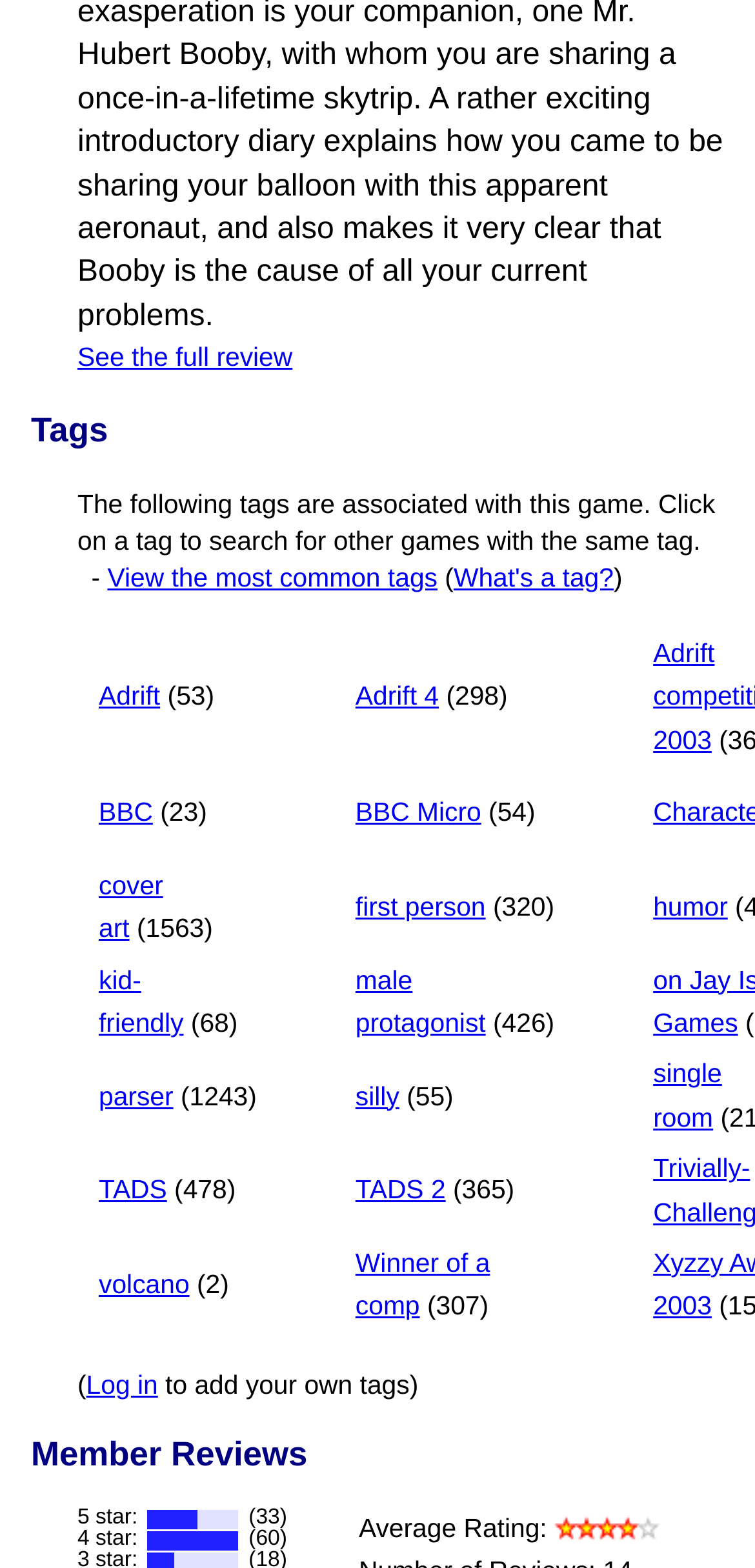From the element description What's a tag?, predict the bounding box coordinates of the UI element. The coordinates must be specified in the format (top-left x, top-left y, bottom-right x, bottom-right y) and should be within the 0 to 1 range.

[0.601, 0.361, 0.813, 0.38]